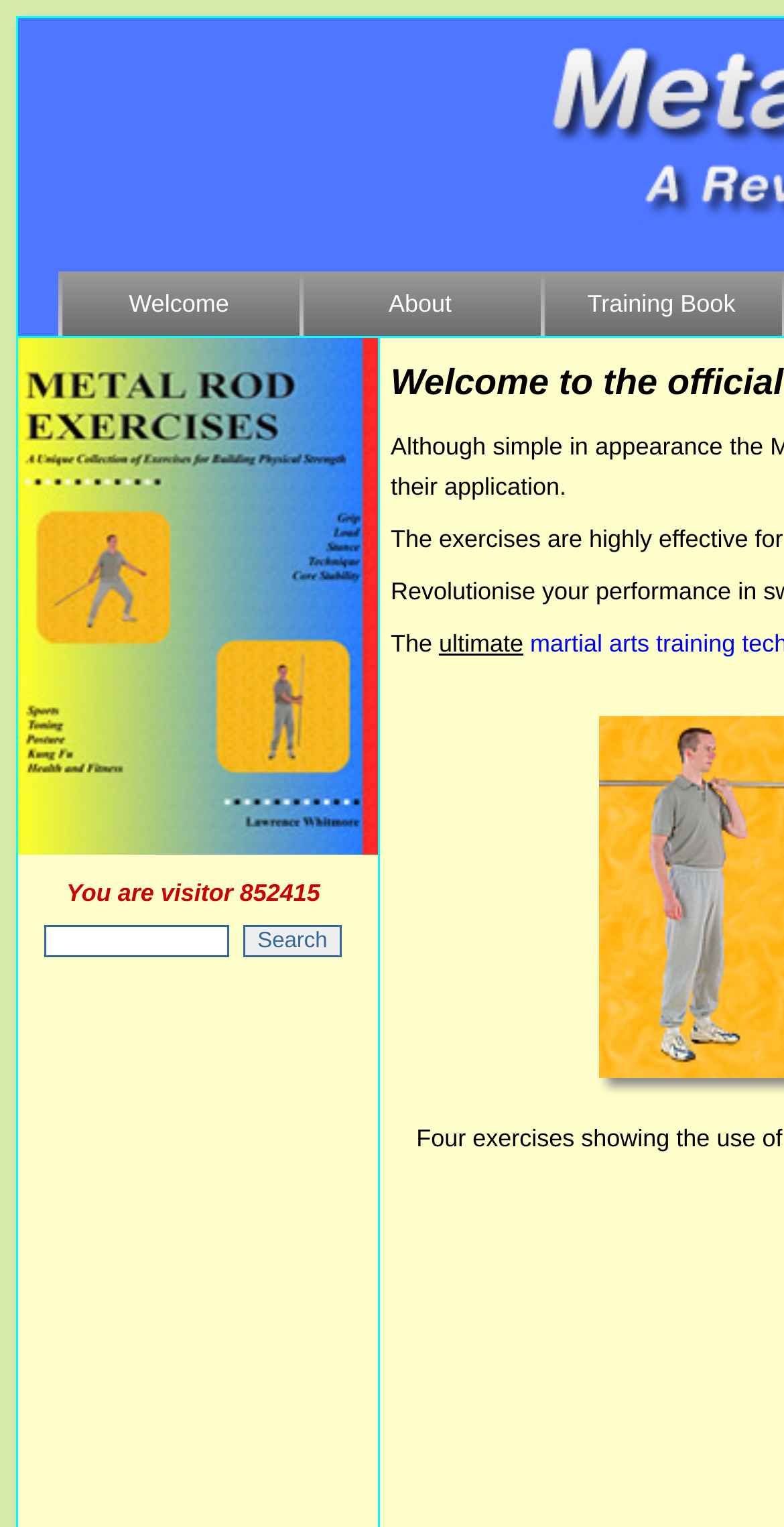What is the main image on the webpage?
Please use the visual content to give a single word or phrase answer.

Metal Rod Exercises